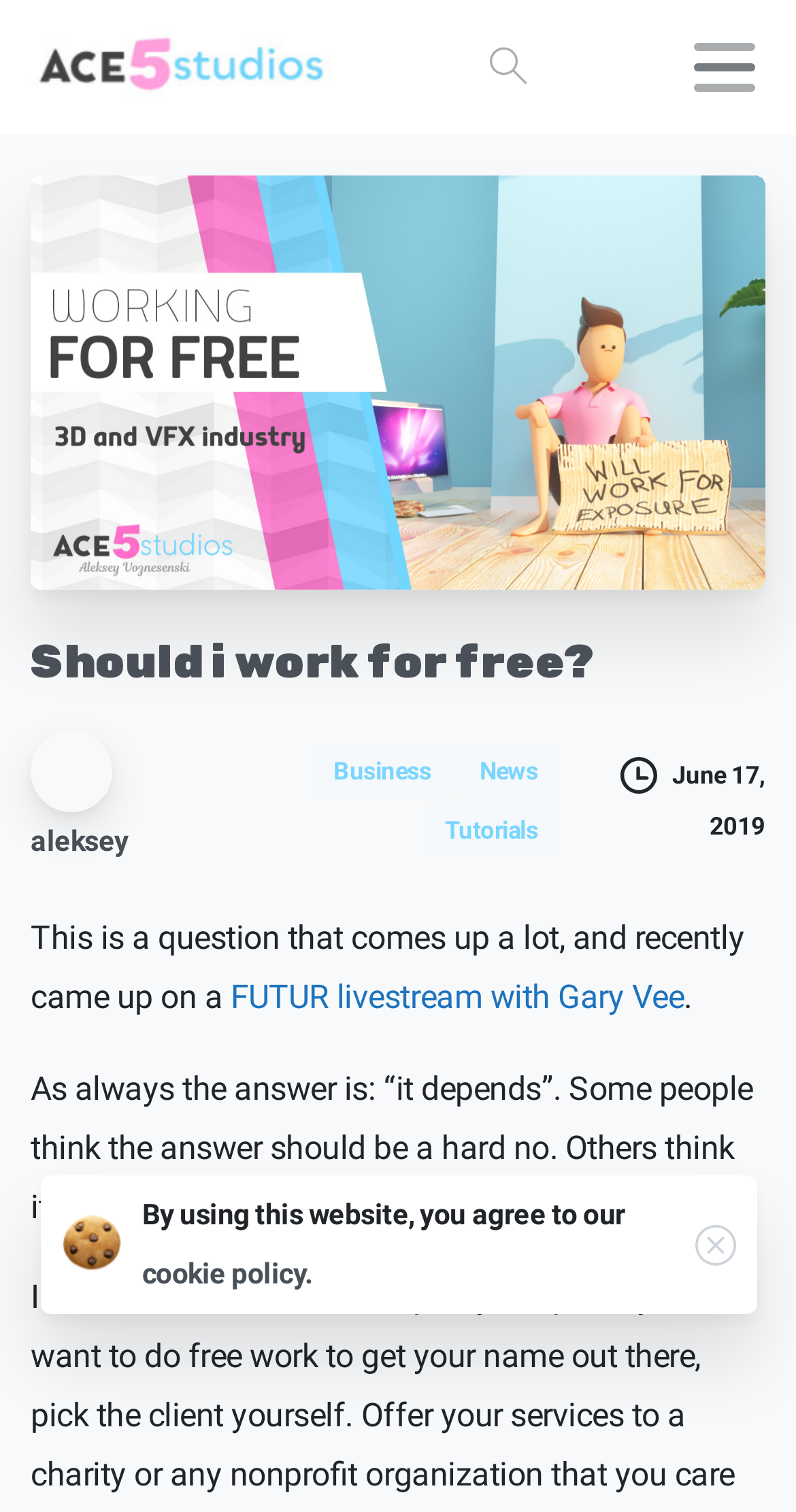Please examine the image and answer the question with a detailed explanation:
Who is mentioned in the article?

Gary Vee is mentioned in the article as the person who recently discussed the topic of working for free on a FUTUR livestream.